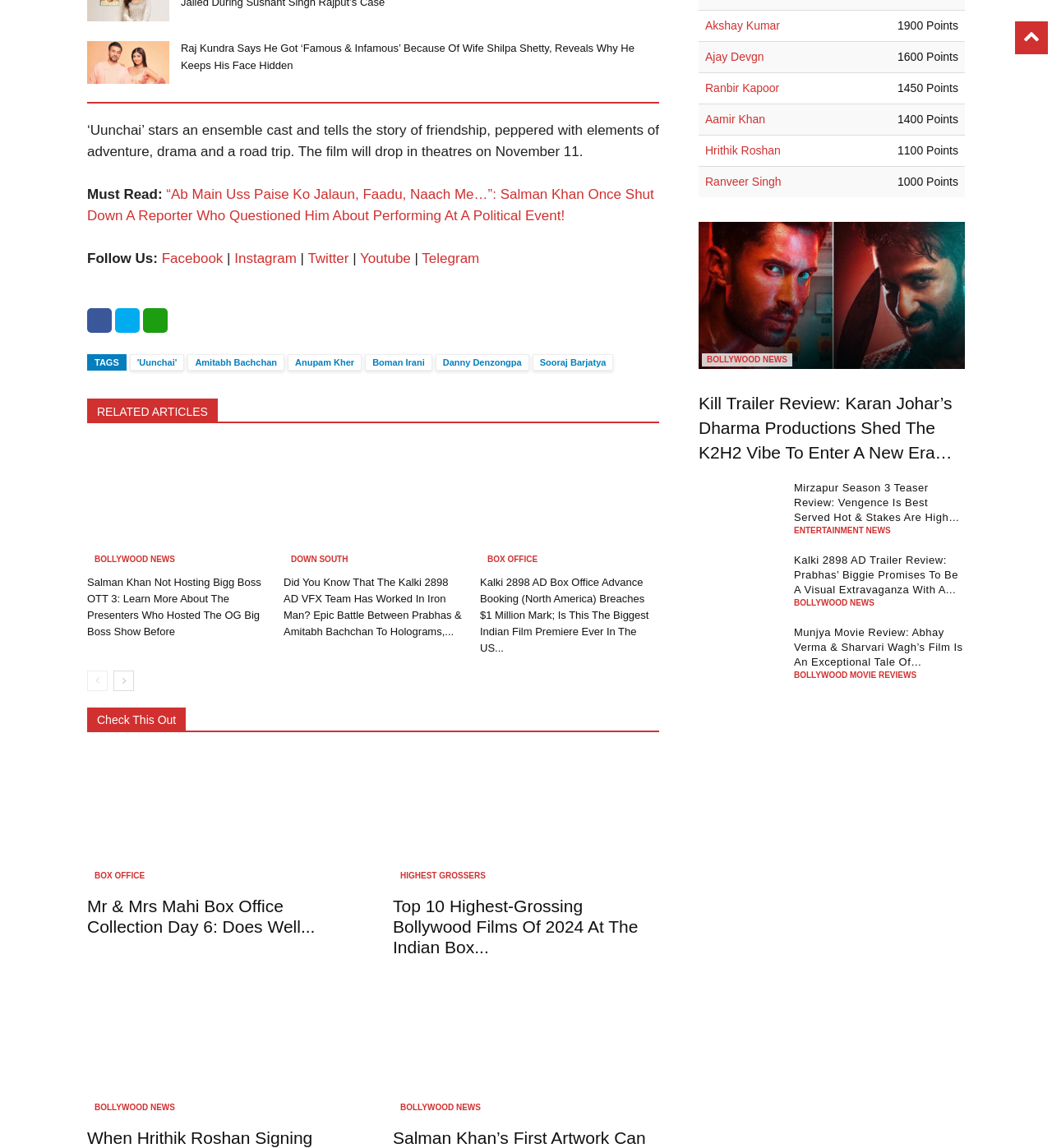Please locate the bounding box coordinates of the element that should be clicked to achieve the given instruction: "Follow Us on Facebook".

[0.154, 0.218, 0.212, 0.232]